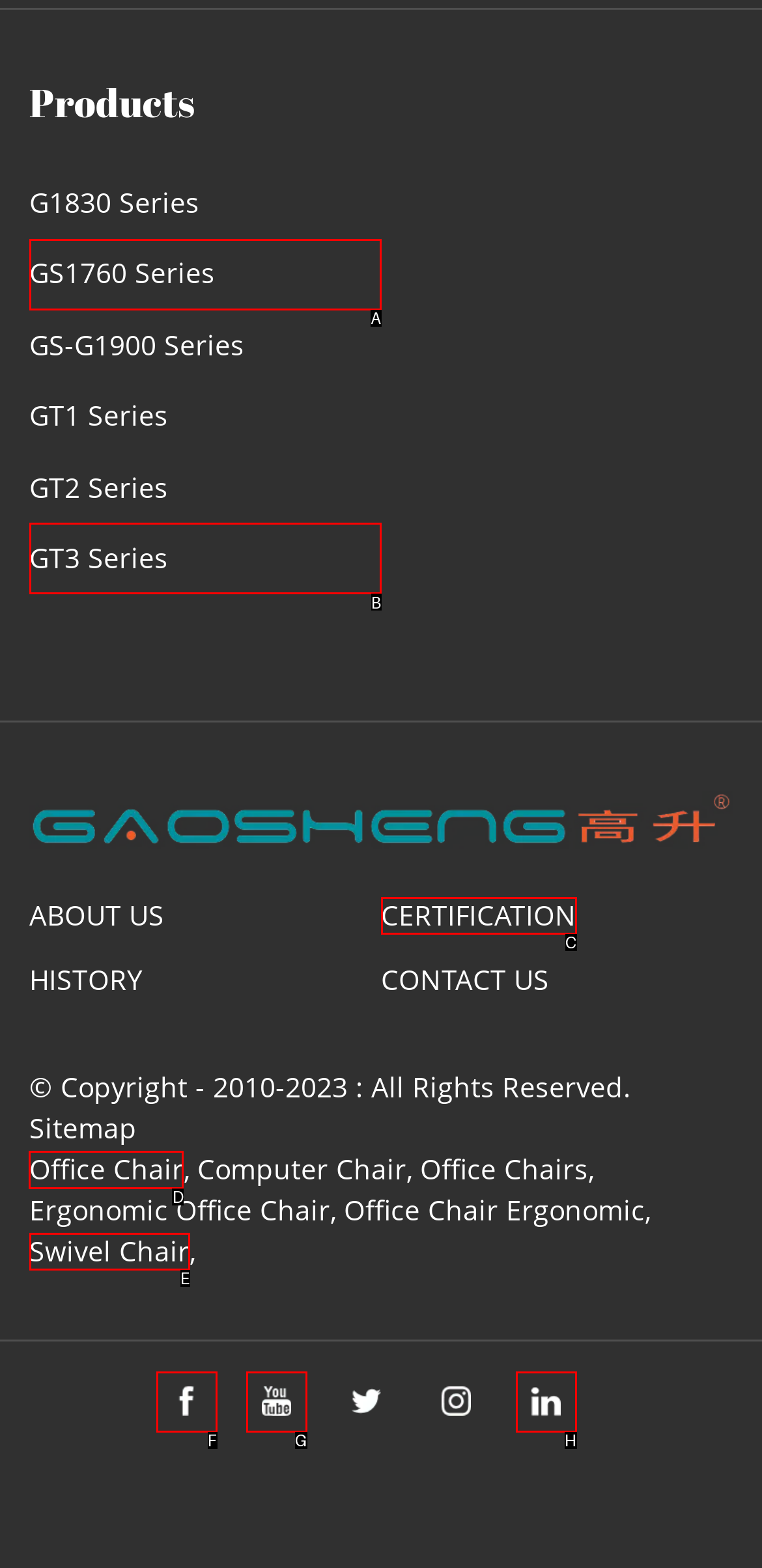Select the appropriate HTML element that needs to be clicked to finish the task: View the 'Office Chair' page
Reply with the letter of the chosen option.

D